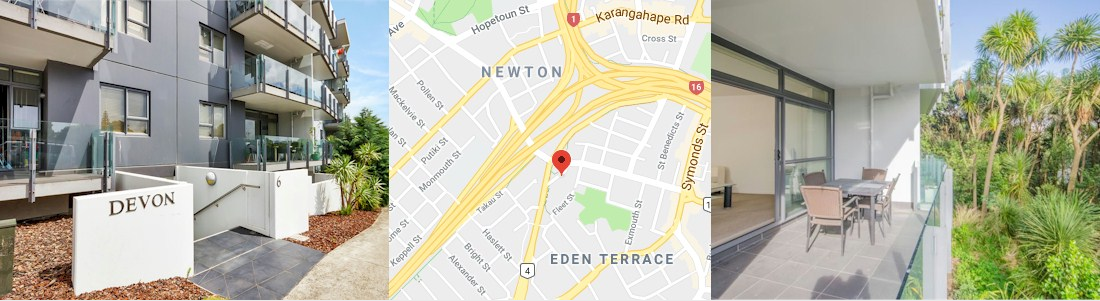What is written on the entrance of the building?
Please craft a detailed and exhaustive response to the question.

The stylish entrance of the building features the name 'DEVON' prominently displayed, which is clearly visible on the left section of the image.